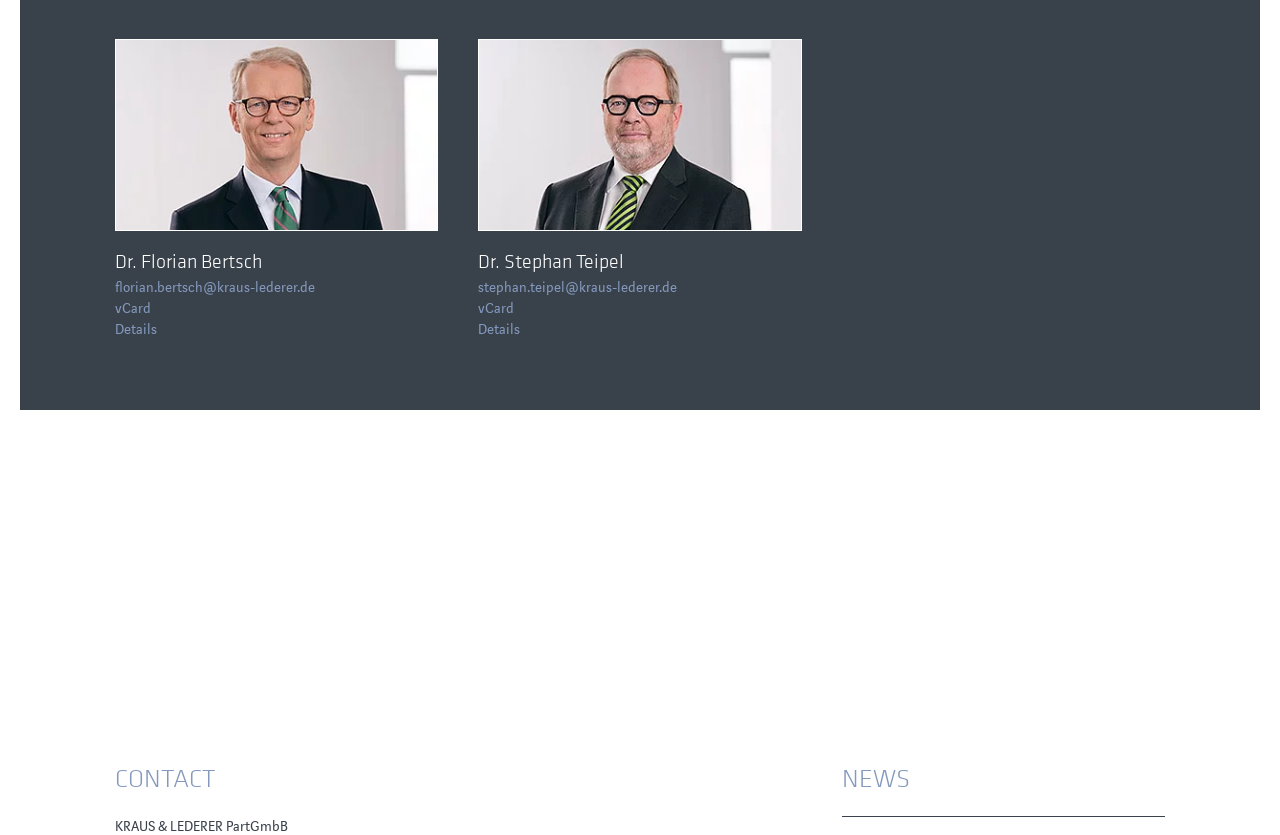Locate the bounding box coordinates of the element that should be clicked to execute the following instruction: "Contact Dr. Stephan Teipel".

[0.374, 0.383, 0.407, 0.406]